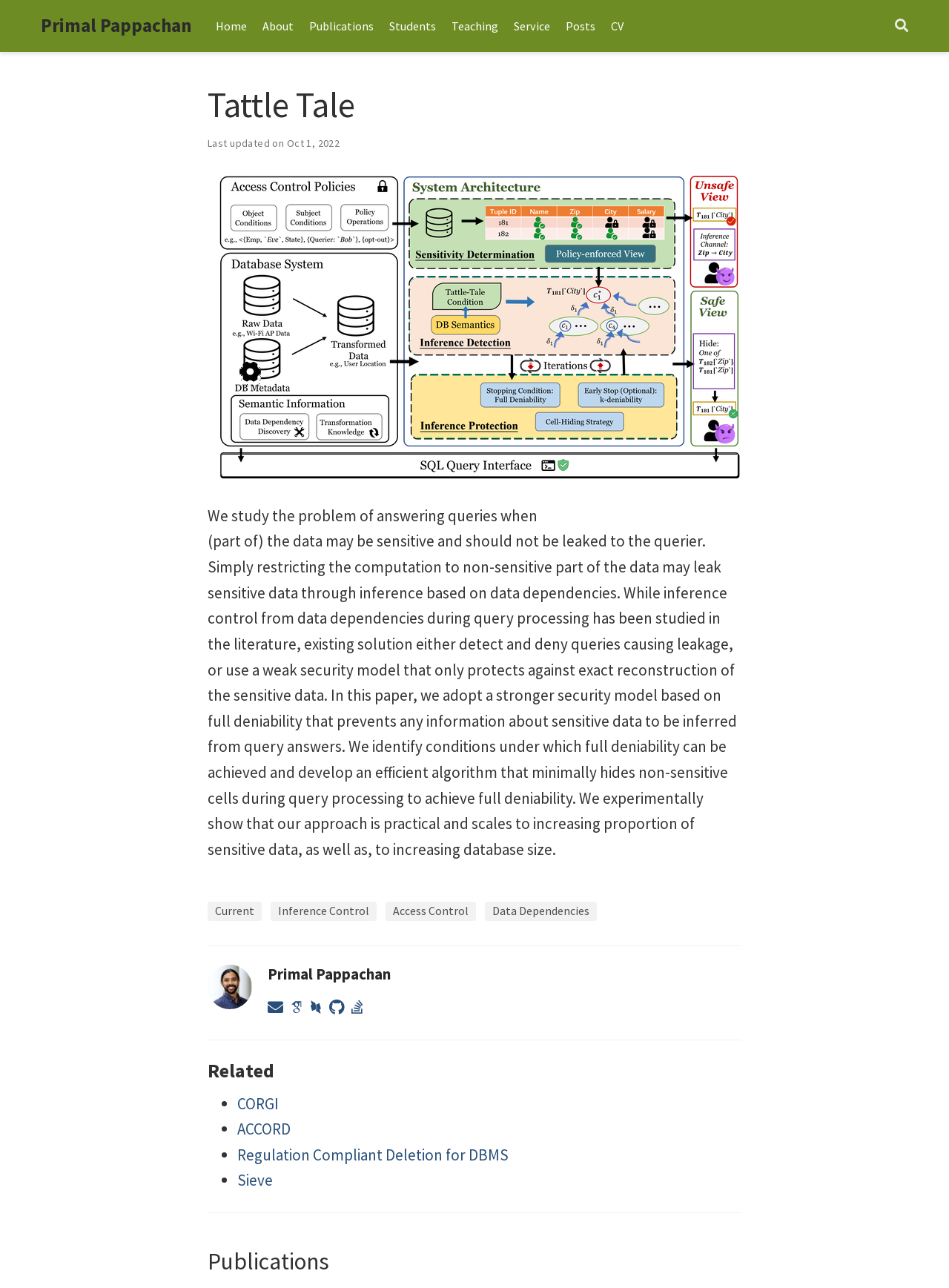Answer the question using only a single word or phrase: 
What is the date mentioned on the webpage?

Oct 1, 2022